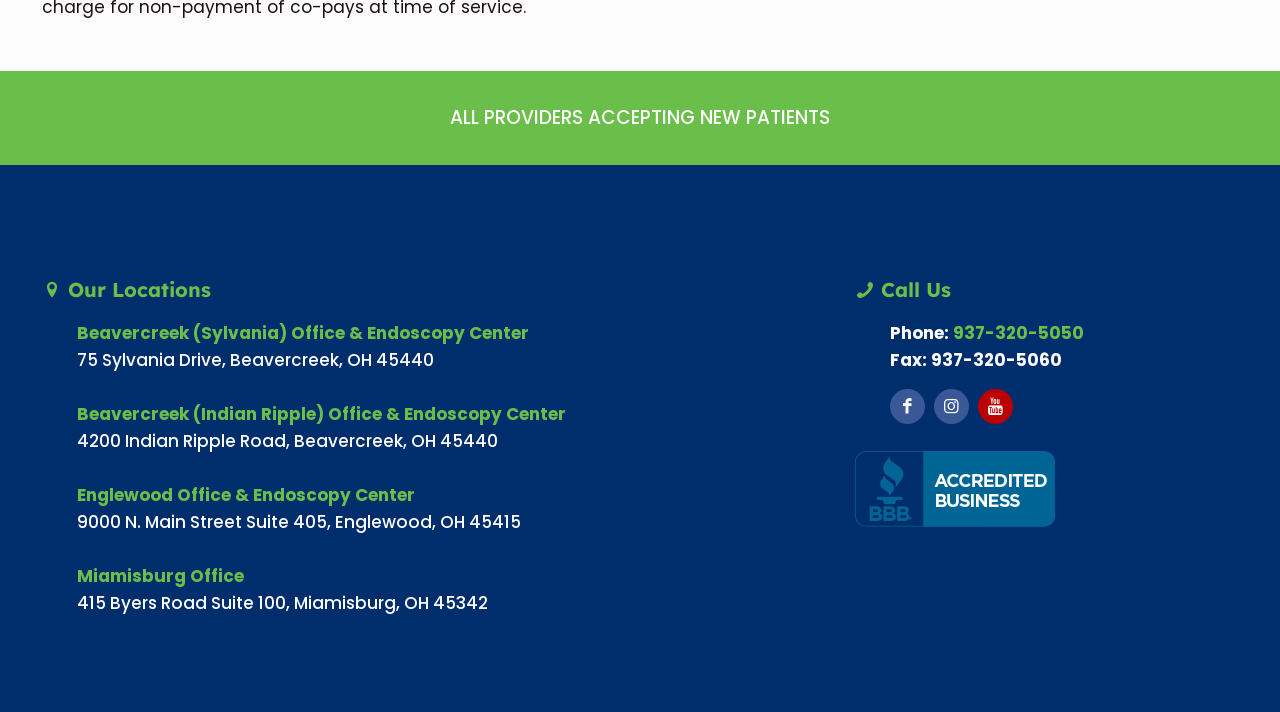Please determine the bounding box coordinates of the element to click in order to execute the following instruction: "Click on Facebook link". The coordinates should be four float numbers between 0 and 1, specified as [left, top, right, bottom].

[0.764, 0.546, 0.792, 0.595]